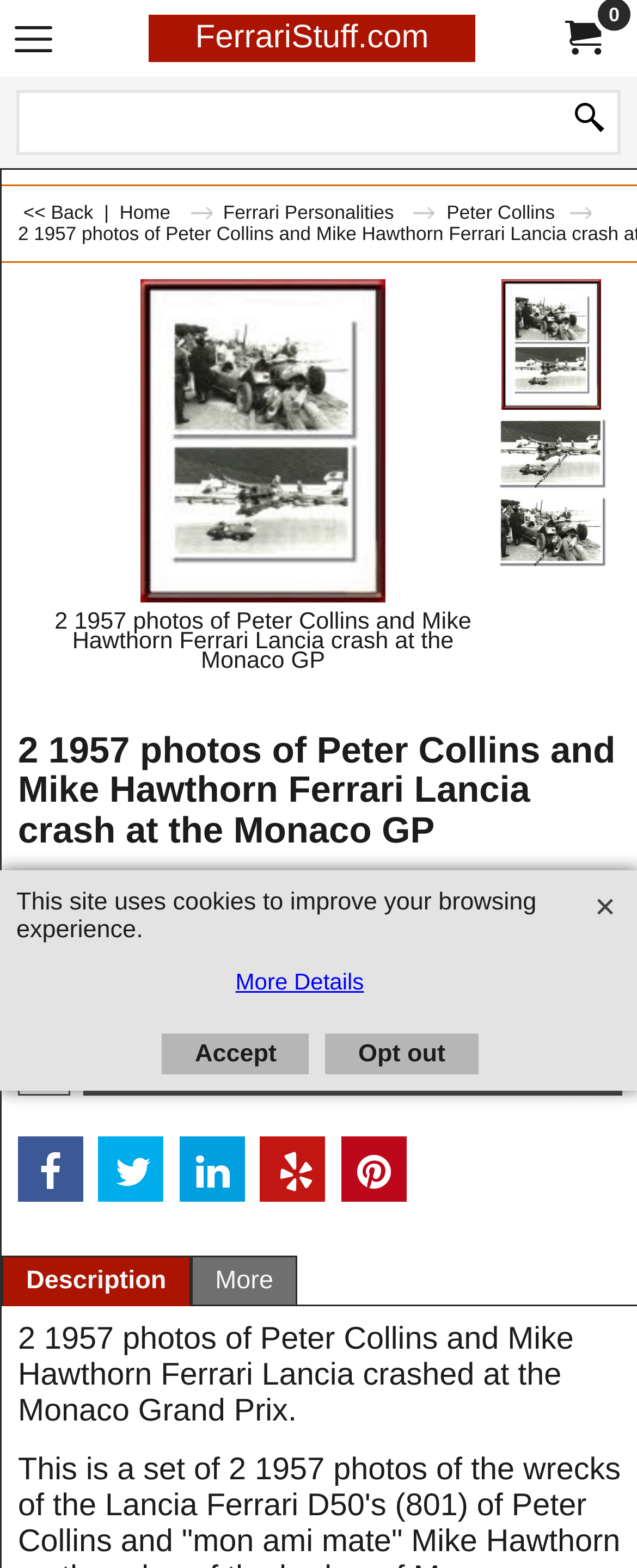Determine the bounding box coordinates of the clickable region to execute the instruction: "Go back". The coordinates should be four float numbers between 0 and 1, denoted as [left, top, right, bottom].

[0.028, 0.129, 0.155, 0.143]